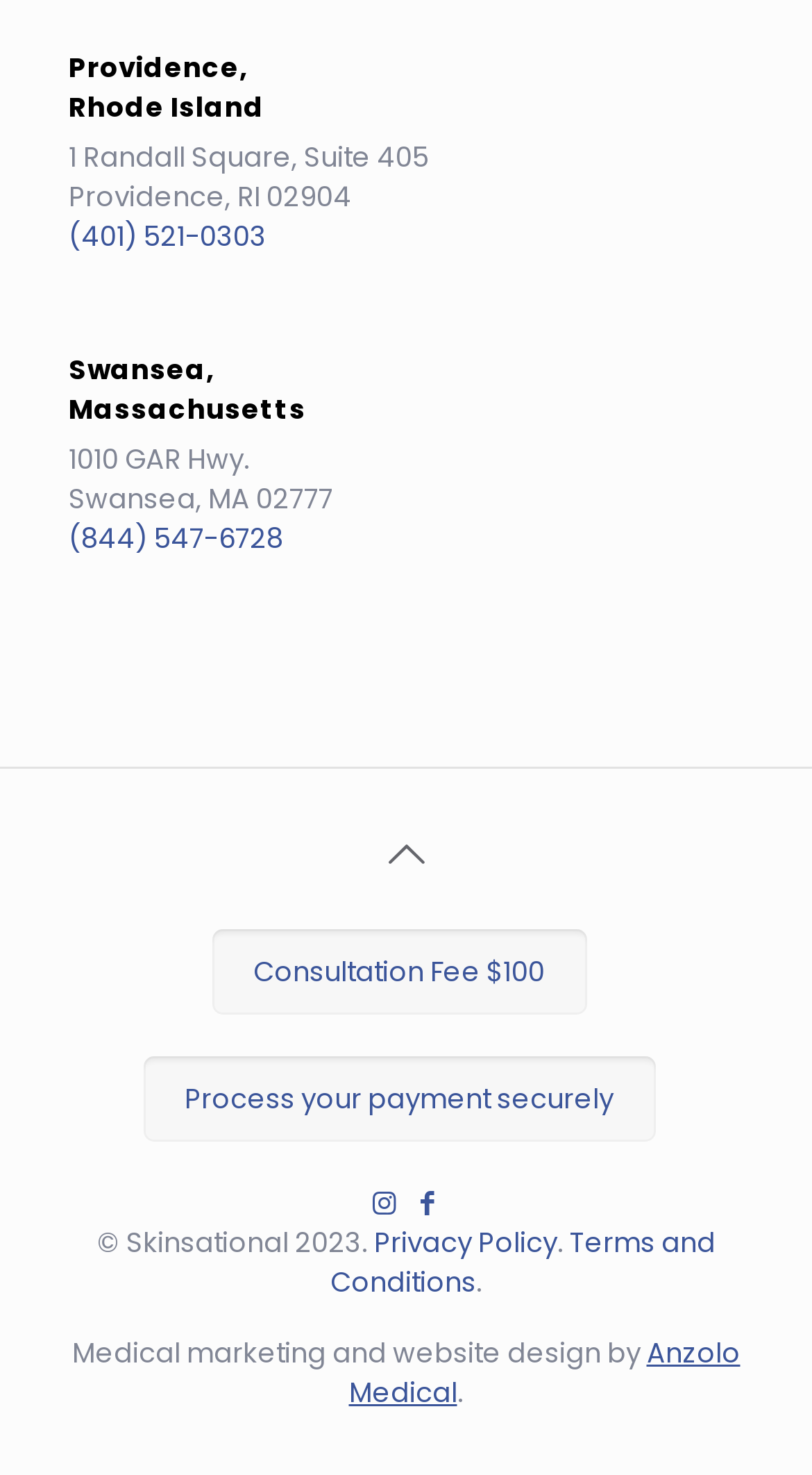Identify the bounding box coordinates of the clickable region required to complete the instruction: "View Swansea office details". The coordinates should be given as four float numbers within the range of 0 and 1, i.e., [left, top, right, bottom].

[0.085, 0.238, 0.915, 0.291]